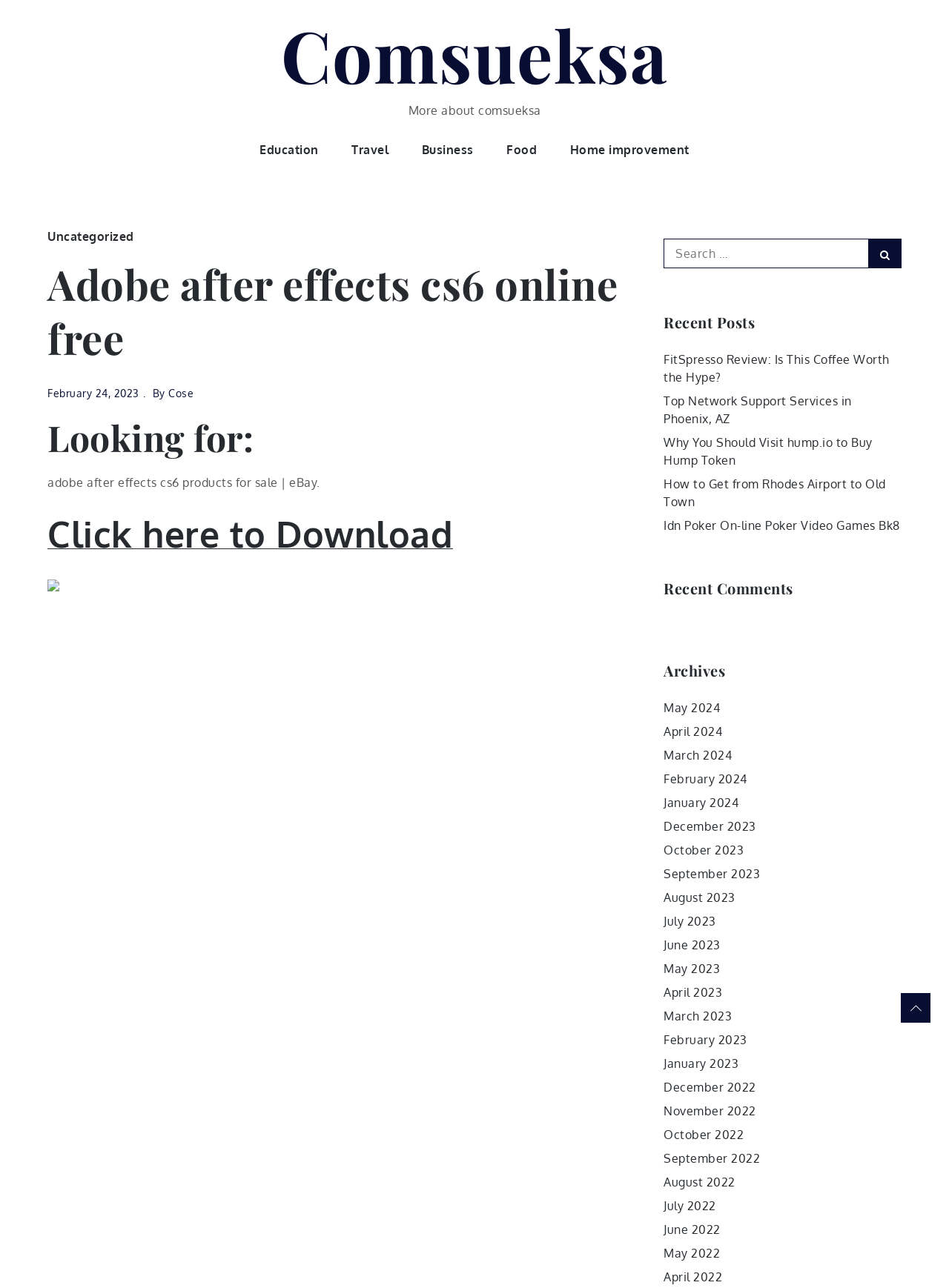Extract the bounding box coordinates for the UI element described by the text: "Education". The coordinates should be in the form of [left, top, right, bottom] with values between 0 and 1.

[0.258, 0.09, 0.351, 0.142]